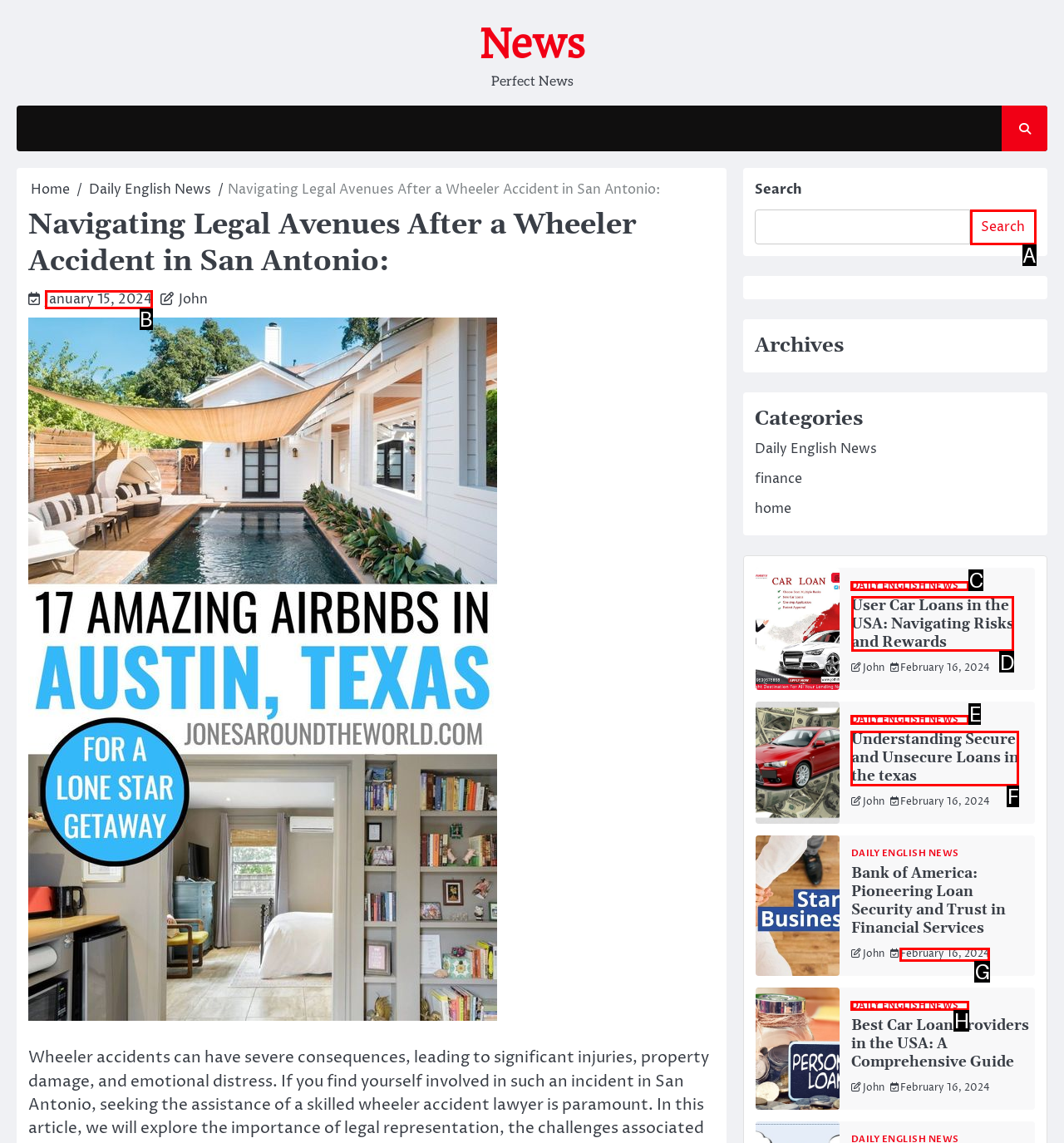Tell me which letter corresponds to the UI element that should be clicked to fulfill this instruction: Read news about user car loans in the USA
Answer using the letter of the chosen option directly.

D